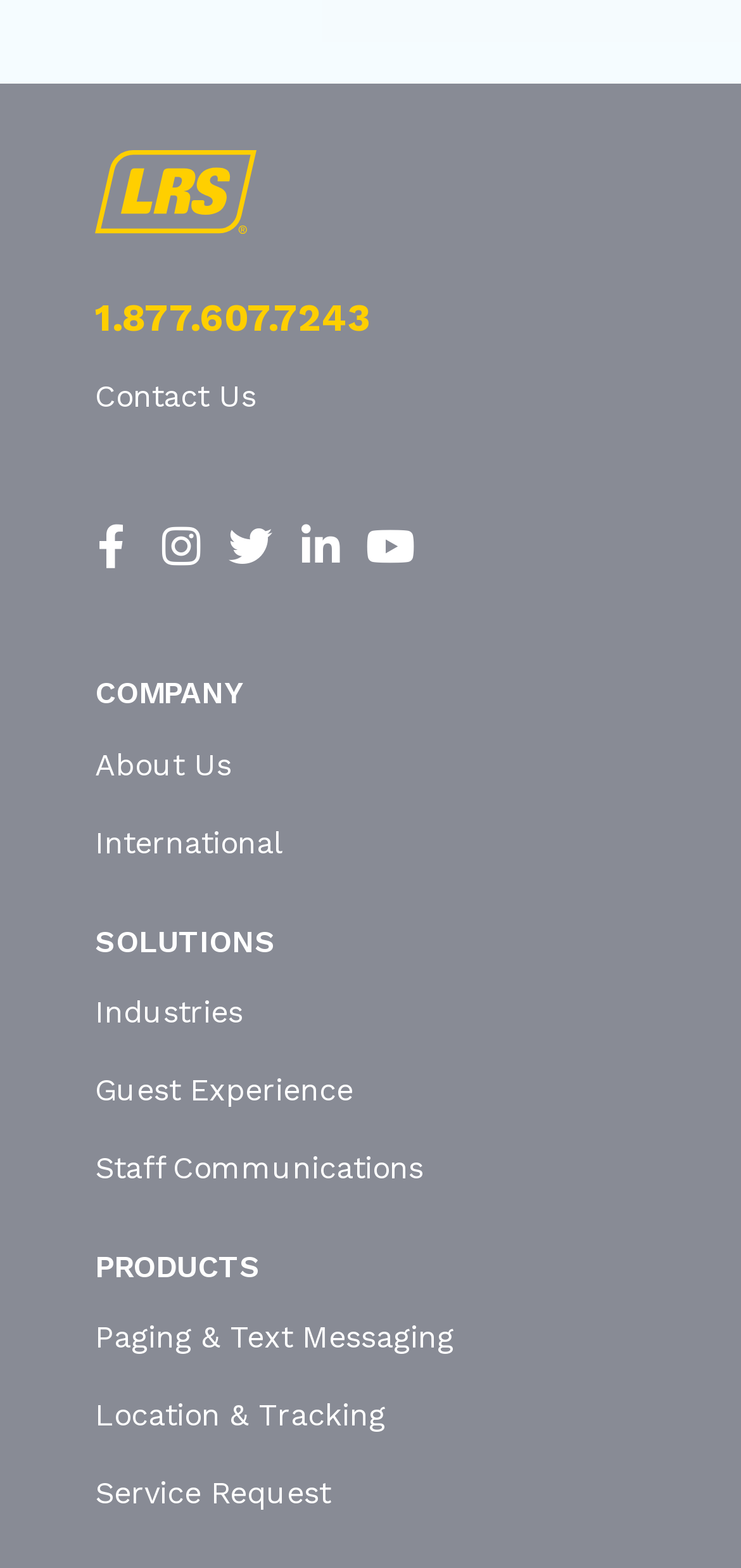What is the second company information link?
Respond to the question with a well-detailed and thorough answer.

I looked at the 'COMPANY' section and found the second link listed, which is 'International'.